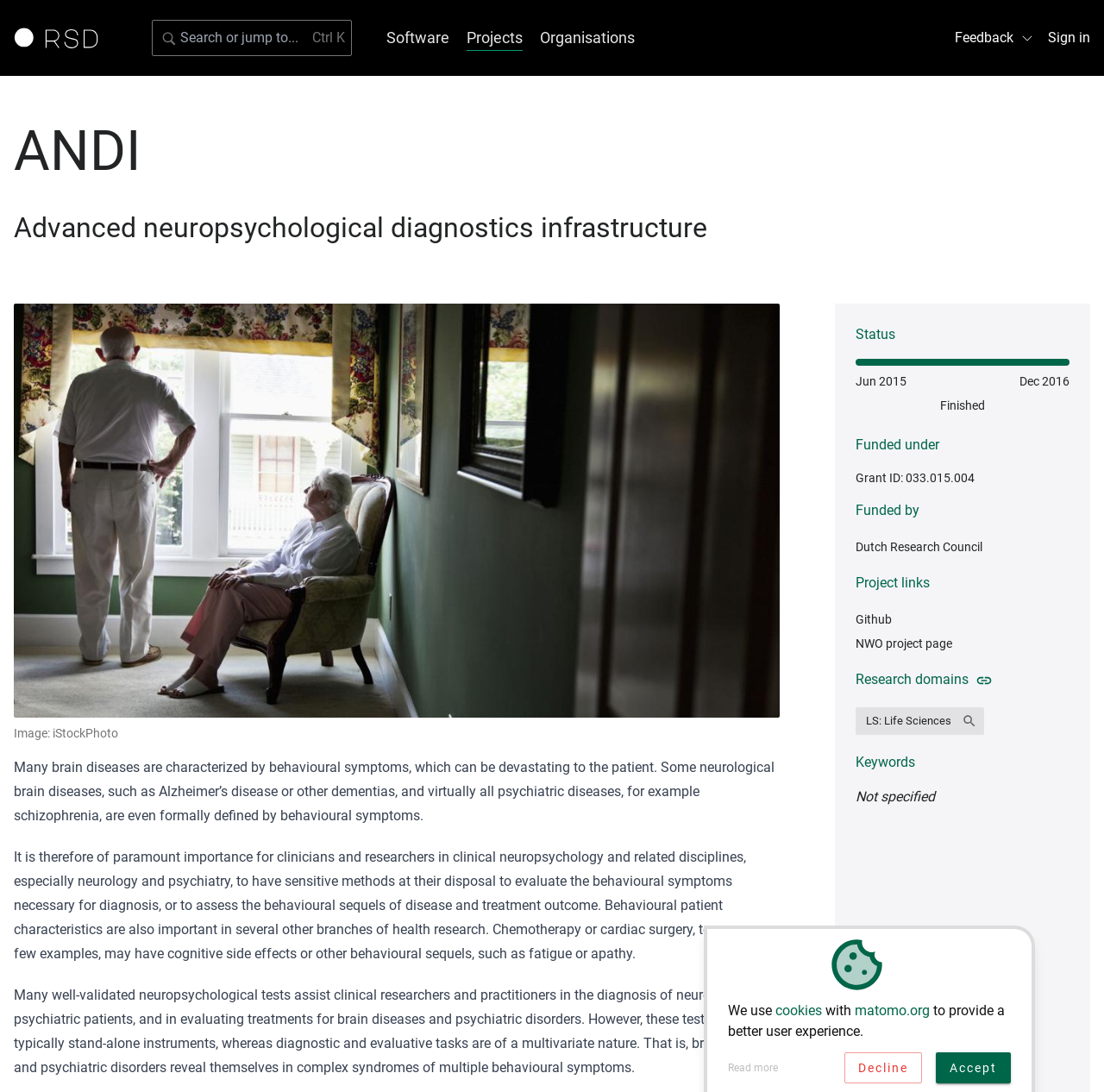Identify the bounding box coordinates of the clickable section necessary to follow the following instruction: "Sign in". The coordinates should be presented as four float numbers from 0 to 1, i.e., [left, top, right, bottom].

[0.949, 0.025, 0.988, 0.044]